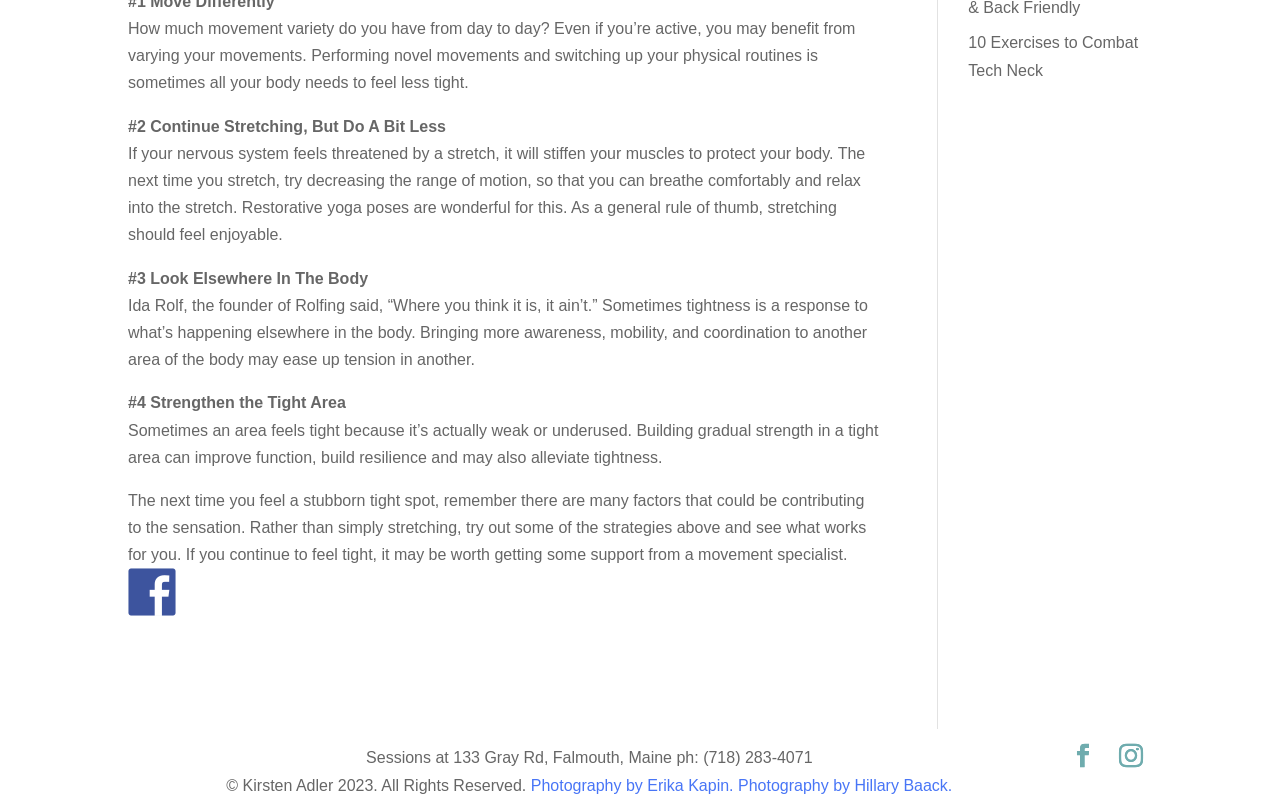Determine the bounding box coordinates for the UI element matching this description: "Photography by Hillary Baack.".

[0.577, 0.966, 0.744, 0.987]